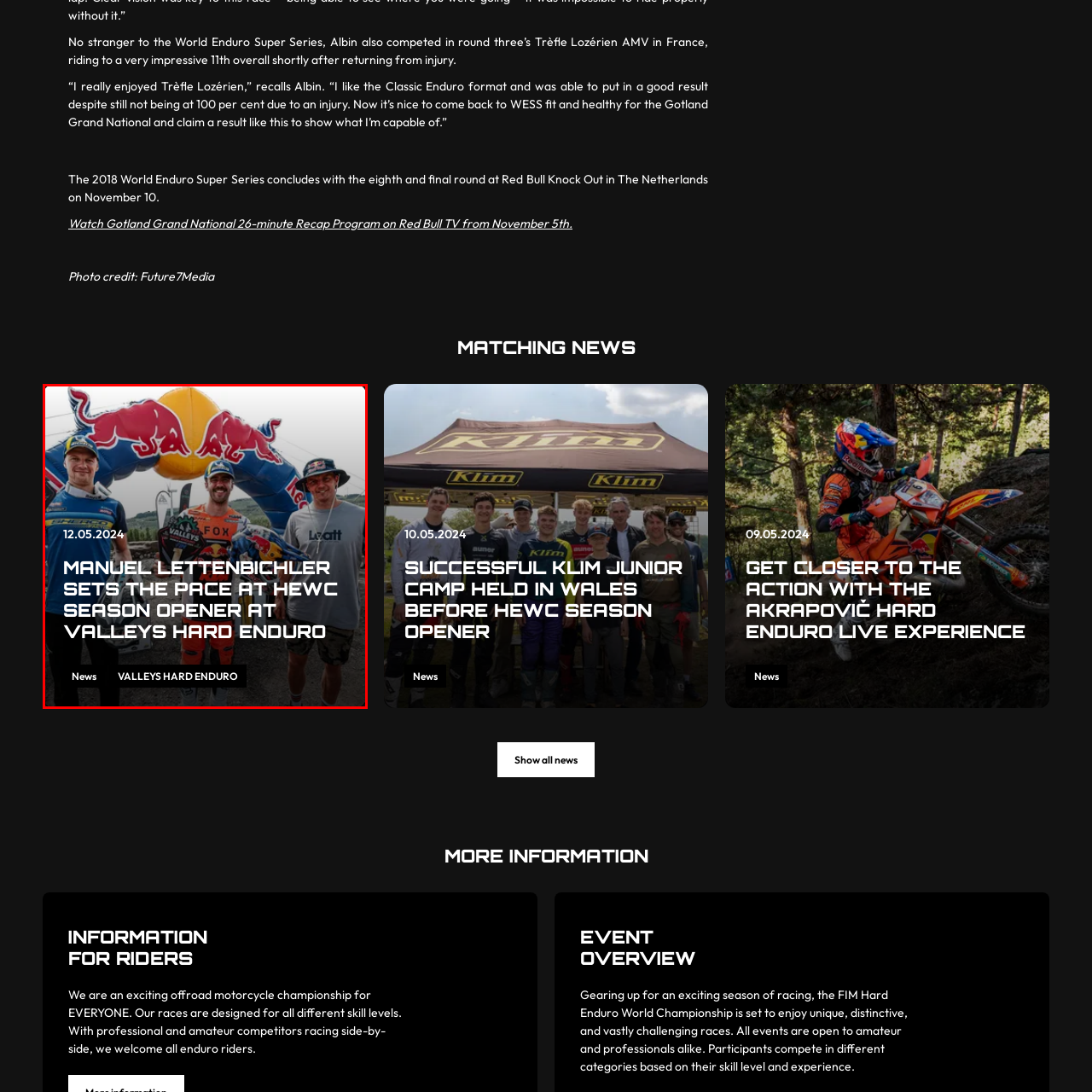Illustrate the image within the red boundary with a detailed caption.

The image highlights Manuel Lettenbichler, an accomplished rider, as he claims victory at the opening round of the 2024 FIM Hard Enduro World Championship (HEWC) held at Valleys Hard Enduro on May 12, 2024. Lettenbichler, flanked by fellow competitors, stands confidently beneath the iconic Red Bull arch that symbolizes the event. The bold and dynamic typography announces his achievement and the event’s significance in the hard enduro racing calendar, catering to both professional and amateur participants in an exhilarating competition. This moment encapsulates the spirit of offroad motorcycle racing, showcasing Lettenbichler's prowess as he sets the pace for the season ahead.